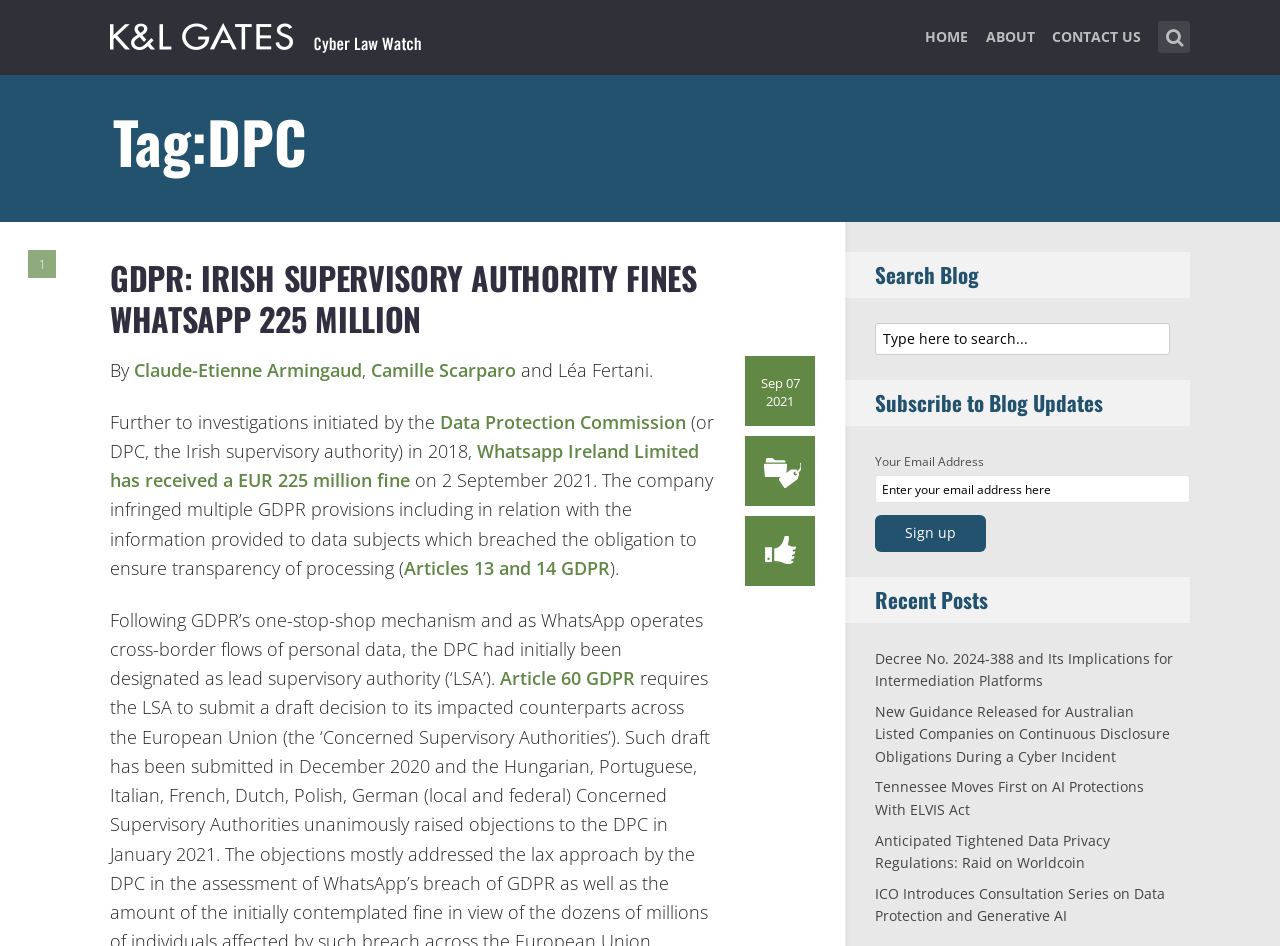Please determine the bounding box coordinates for the UI element described as: "Article 60 GDPR".

[0.391, 0.704, 0.496, 0.729]